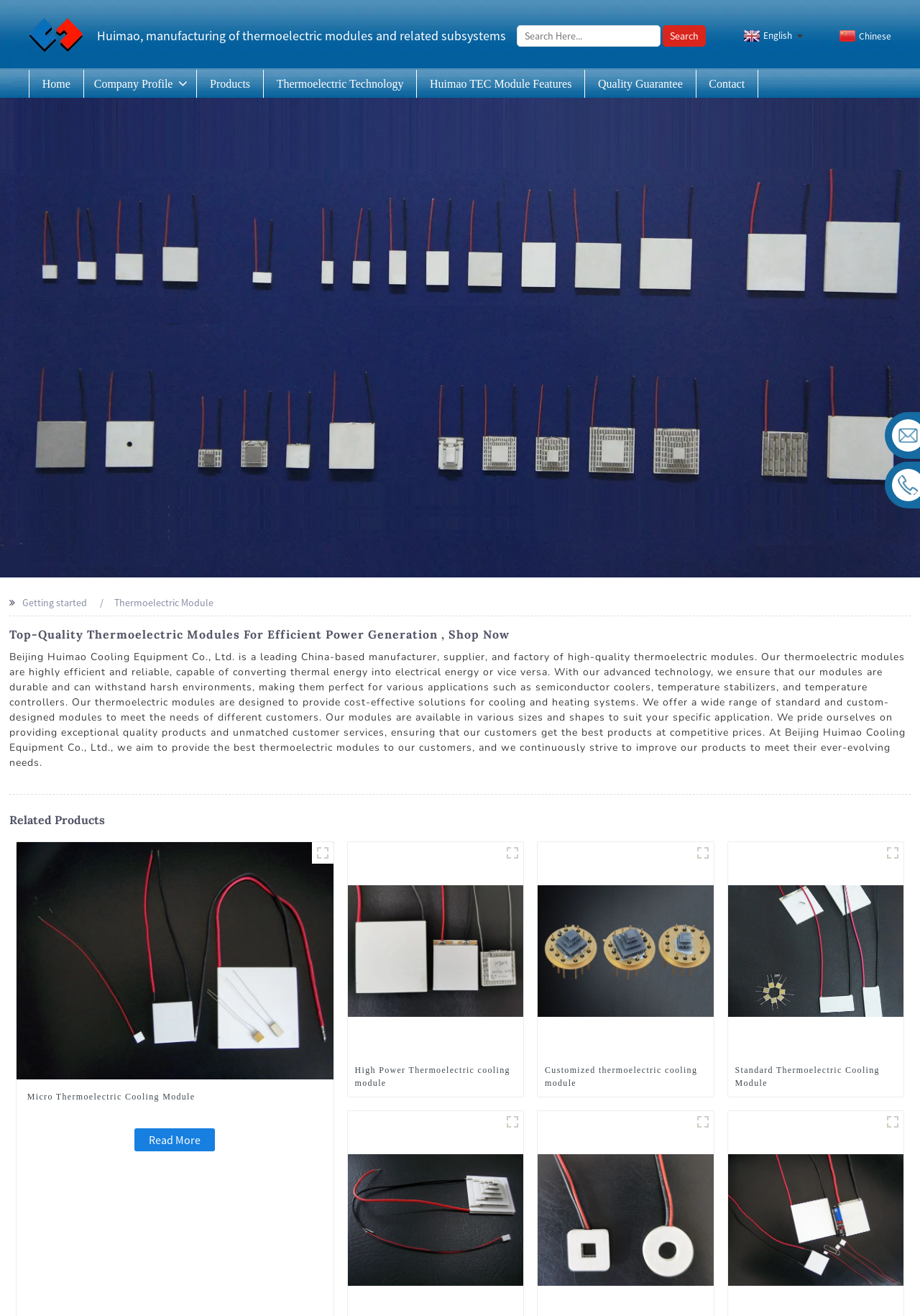Please look at the image and answer the question with a detailed explanation: What is the language of the webpage?

The language of the webpage is English, which is evident from the text content on the webpage, although there are options to switch to Chinese language at the top right corner of the webpage.